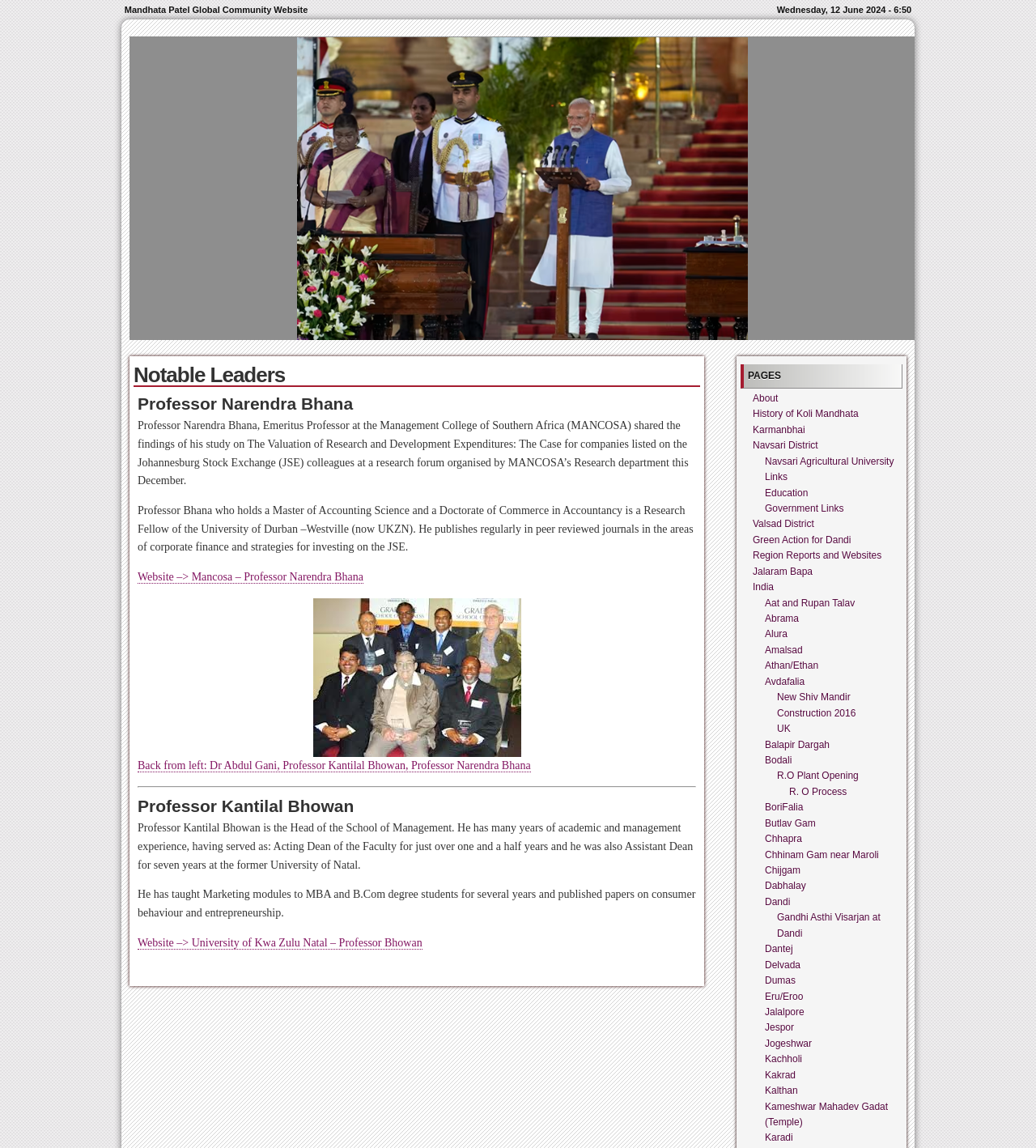Pinpoint the bounding box coordinates of the element you need to click to execute the following instruction: "Click on the 'Carpet & Upholstery Cleaning' link". The bounding box should be represented by four float numbers between 0 and 1, in the format [left, top, right, bottom].

None